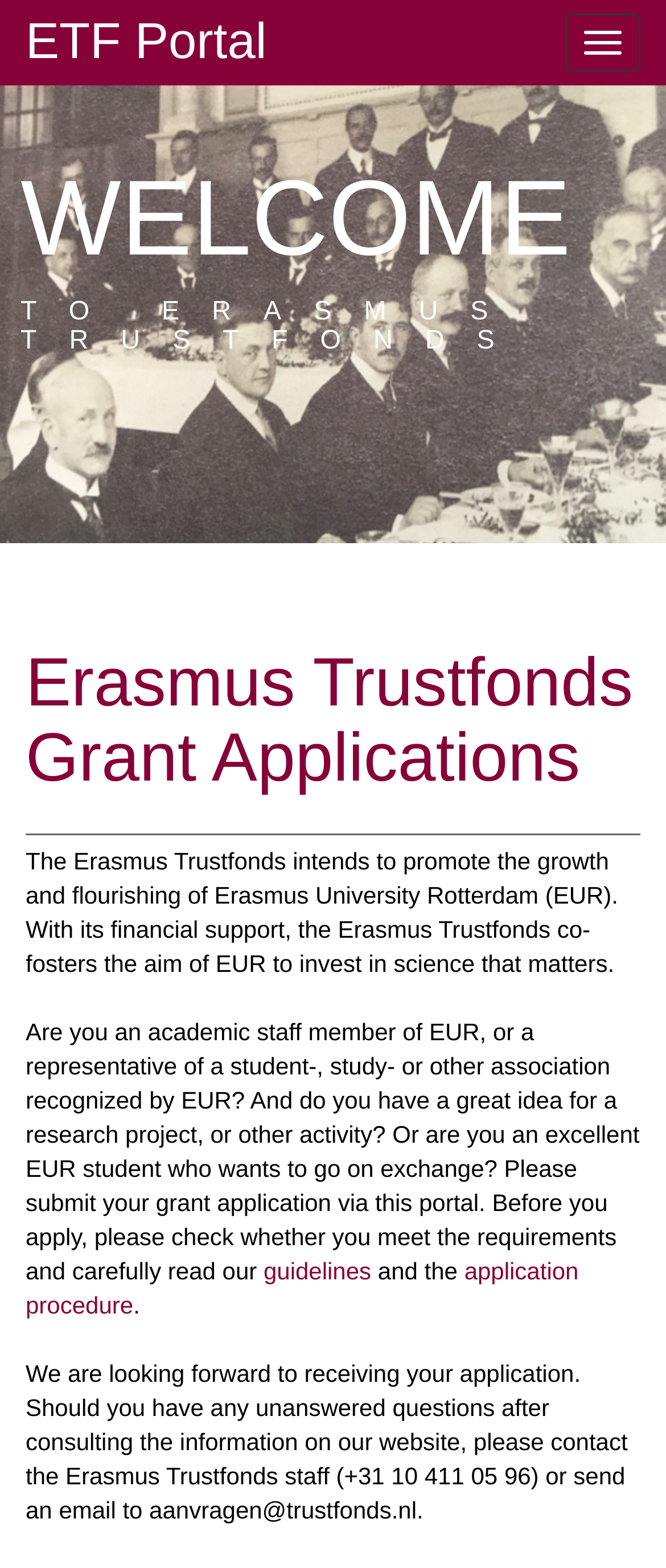Answer the following in one word or a short phrase: 
Who can submit a grant application?

EUR staff and students